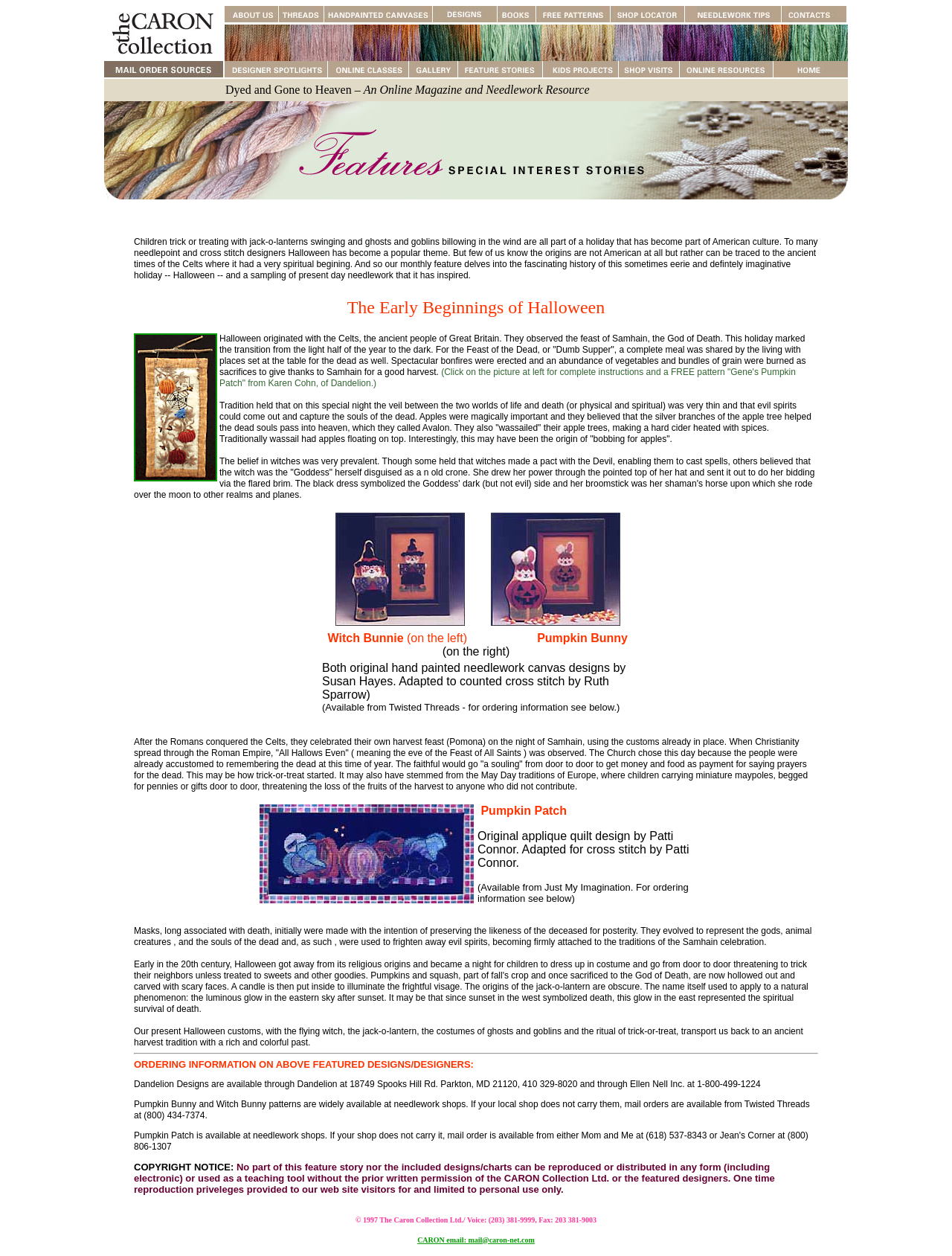Determine the bounding box coordinates of the target area to click to execute the following instruction: "Read the online magazine and needlework resource."

[0.237, 0.063, 0.659, 0.081]